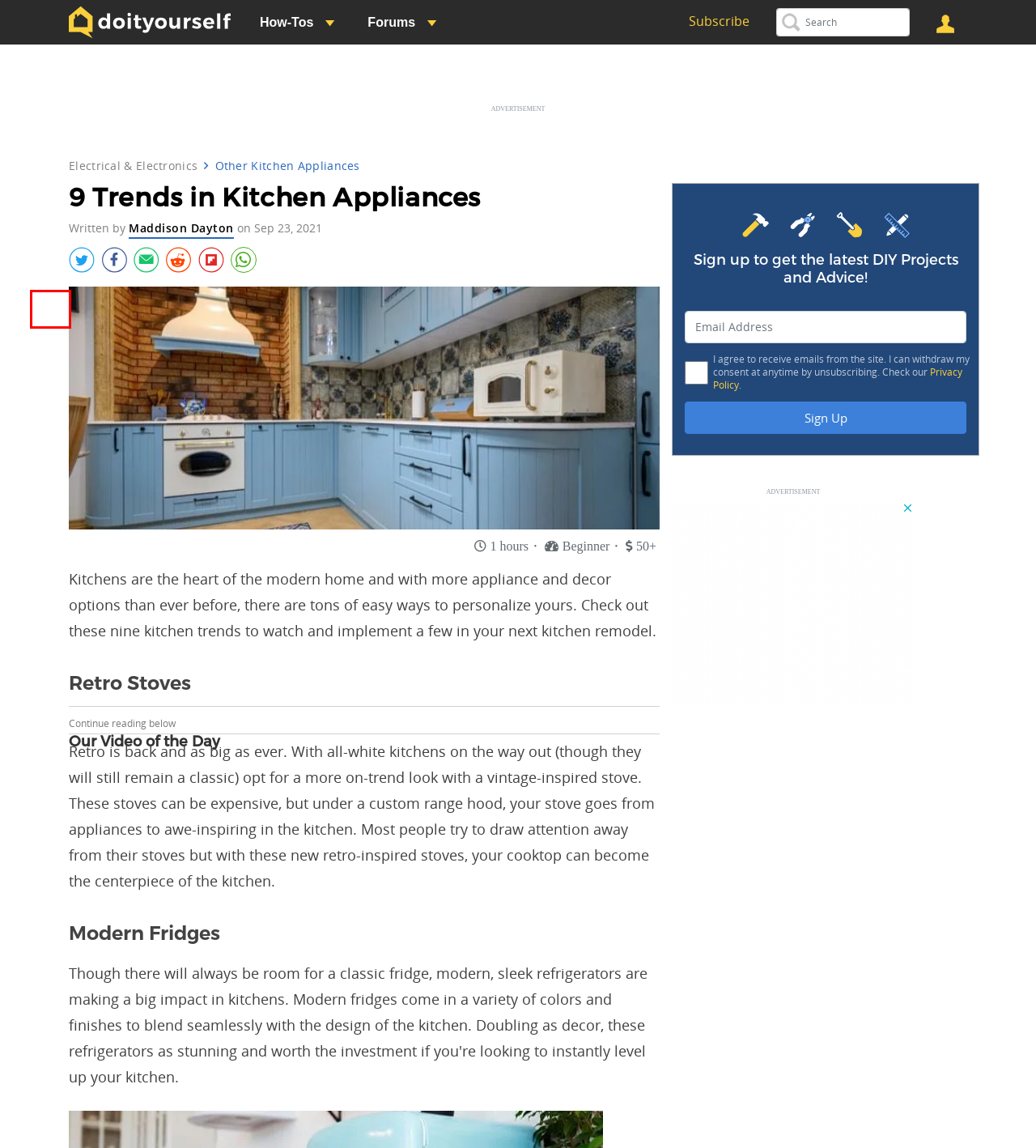Analyze the screenshot of a webpage with a red bounding box and select the webpage description that most accurately describes the new page resulting from clicking the element inside the red box. Here are the candidates:
A. DoItYourself.com Community Forums
B. Terms of Use - Internet Brands
C. Maddison Dayton  | DoItYourself.com
D. Other Kitchen Appliances | DoItYourself.com
E. Cookie Policy - Internet Brands
F. Privacy Policy - Internet Brands
G. Electrical & Electronics | DoItYourself.com
H. DIY Home Improvement Information | DoItYourself.com

E